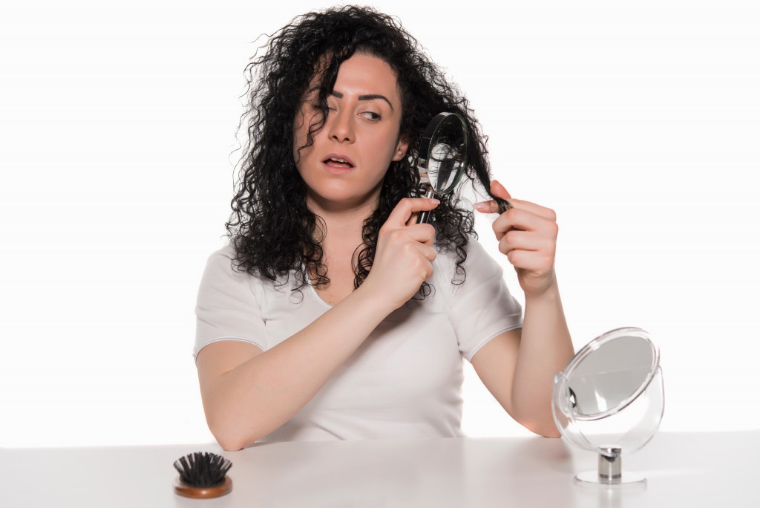Answer this question in one word or a short phrase: What is the theme of the accompanying article?

Hair care and maintenance